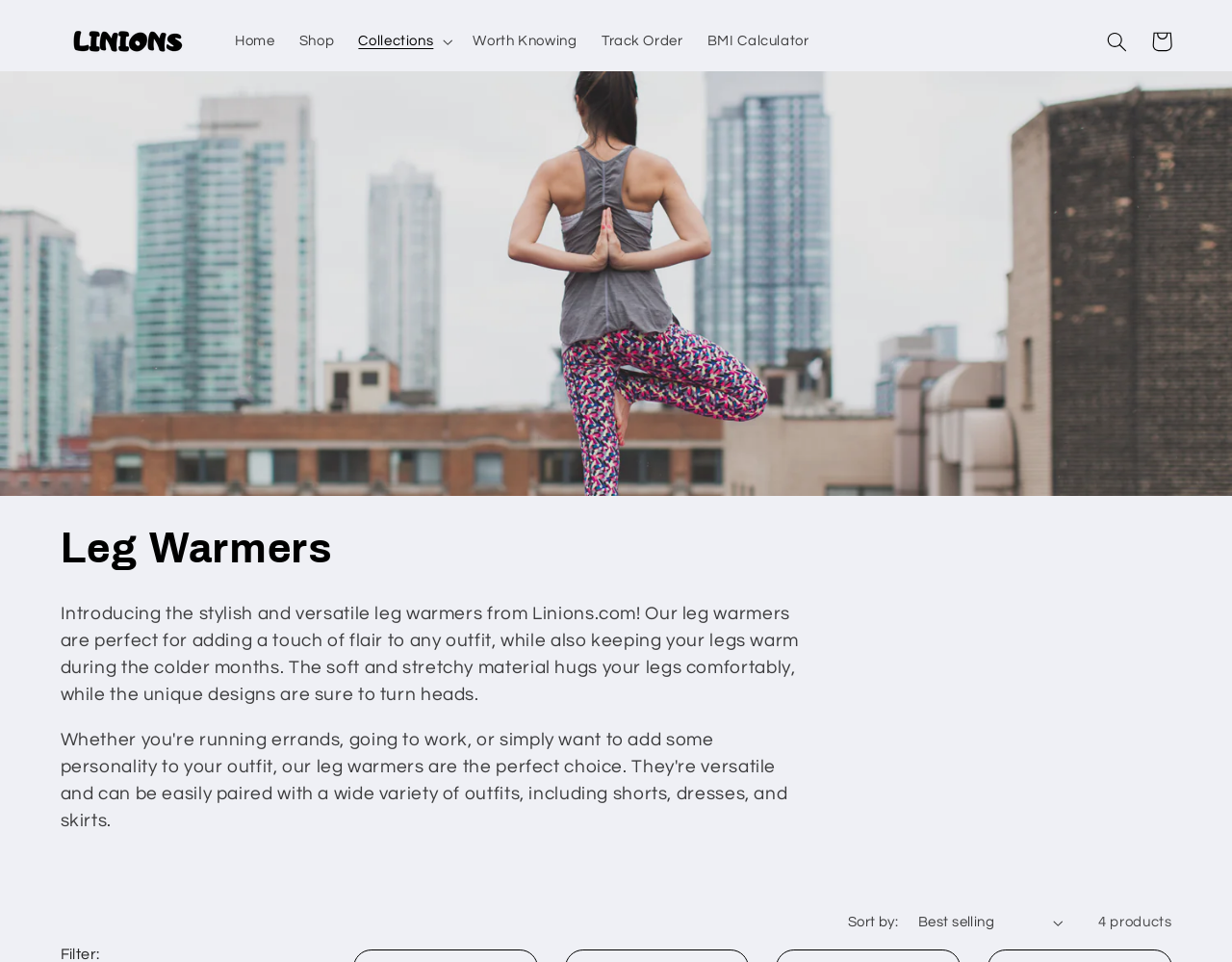Please give a one-word or short phrase response to the following question: 
What can be used to sort the products?

Sort by: